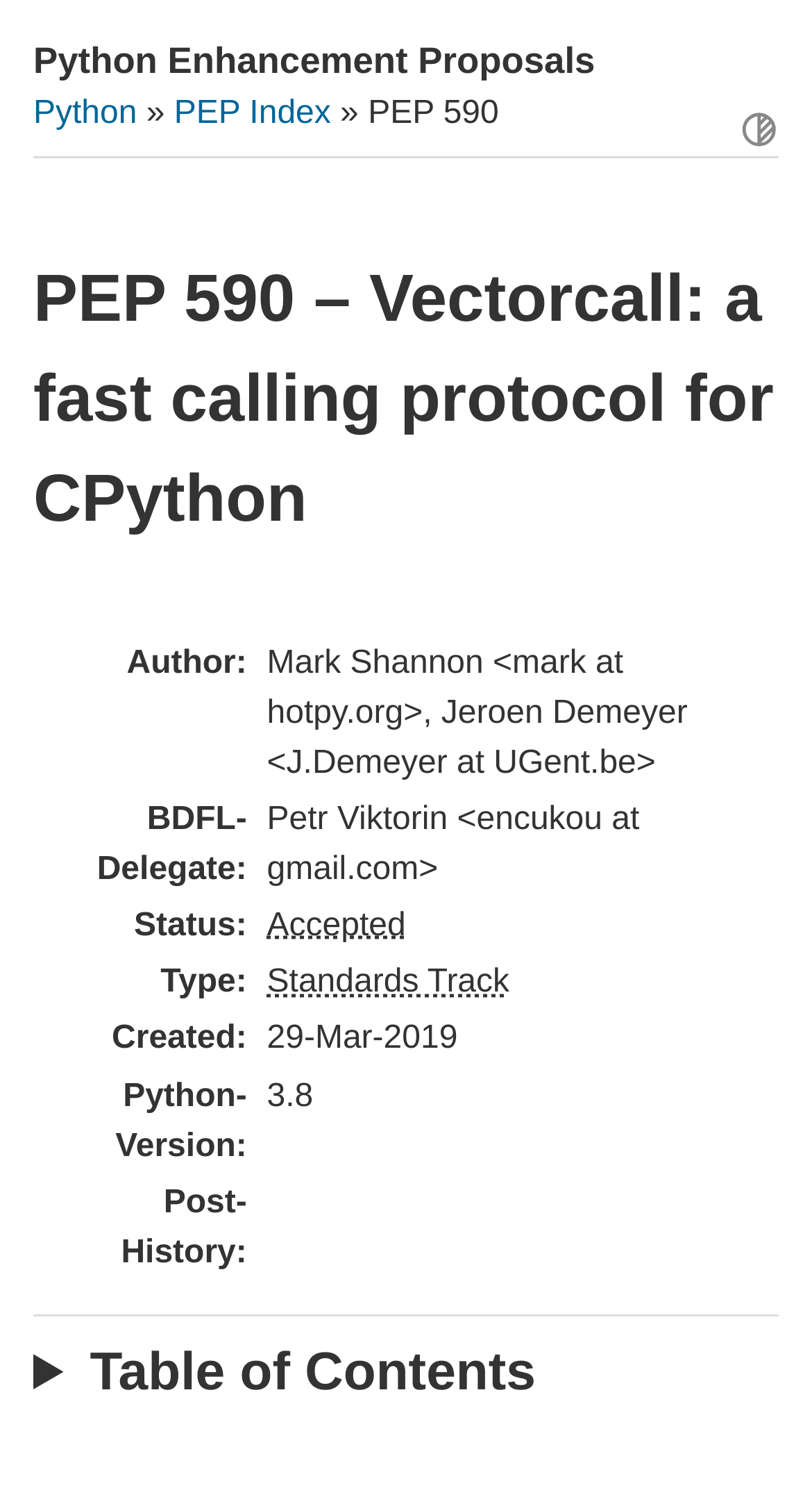Look at the image and write a detailed answer to the question: 
What is the Python version related to PEP 590?

I found the Python version related to PEP 590 by looking at the description list term 'Python-Version' and its corresponding description list detail, which contains the text '3.8'.